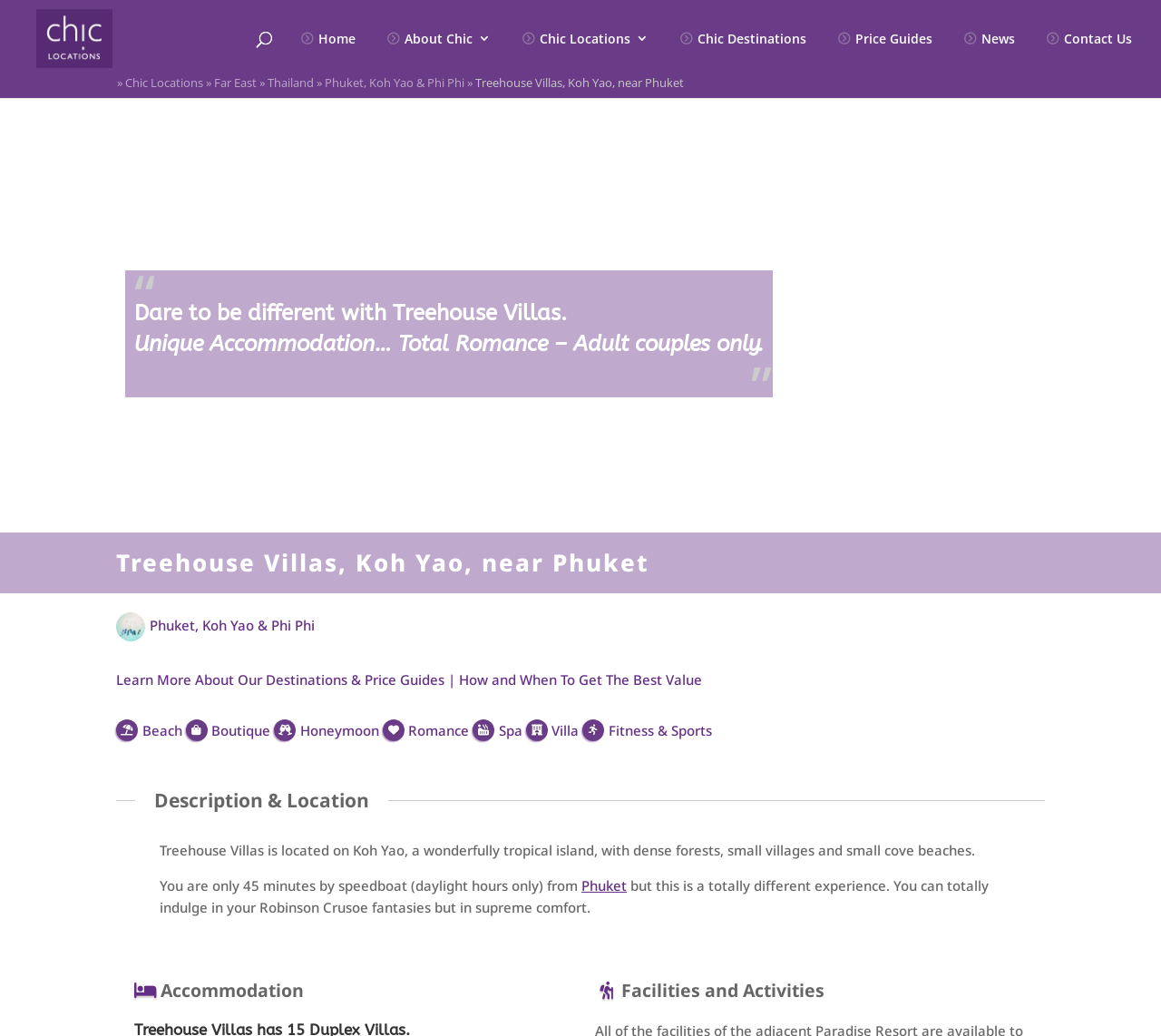Find the bounding box coordinates for the element that must be clicked to complete the instruction: "Explore Treehouse Villas accommodation". The coordinates should be four float numbers between 0 and 1, indicated as [left, top, right, bottom].

[0.135, 0.944, 0.262, 0.968]